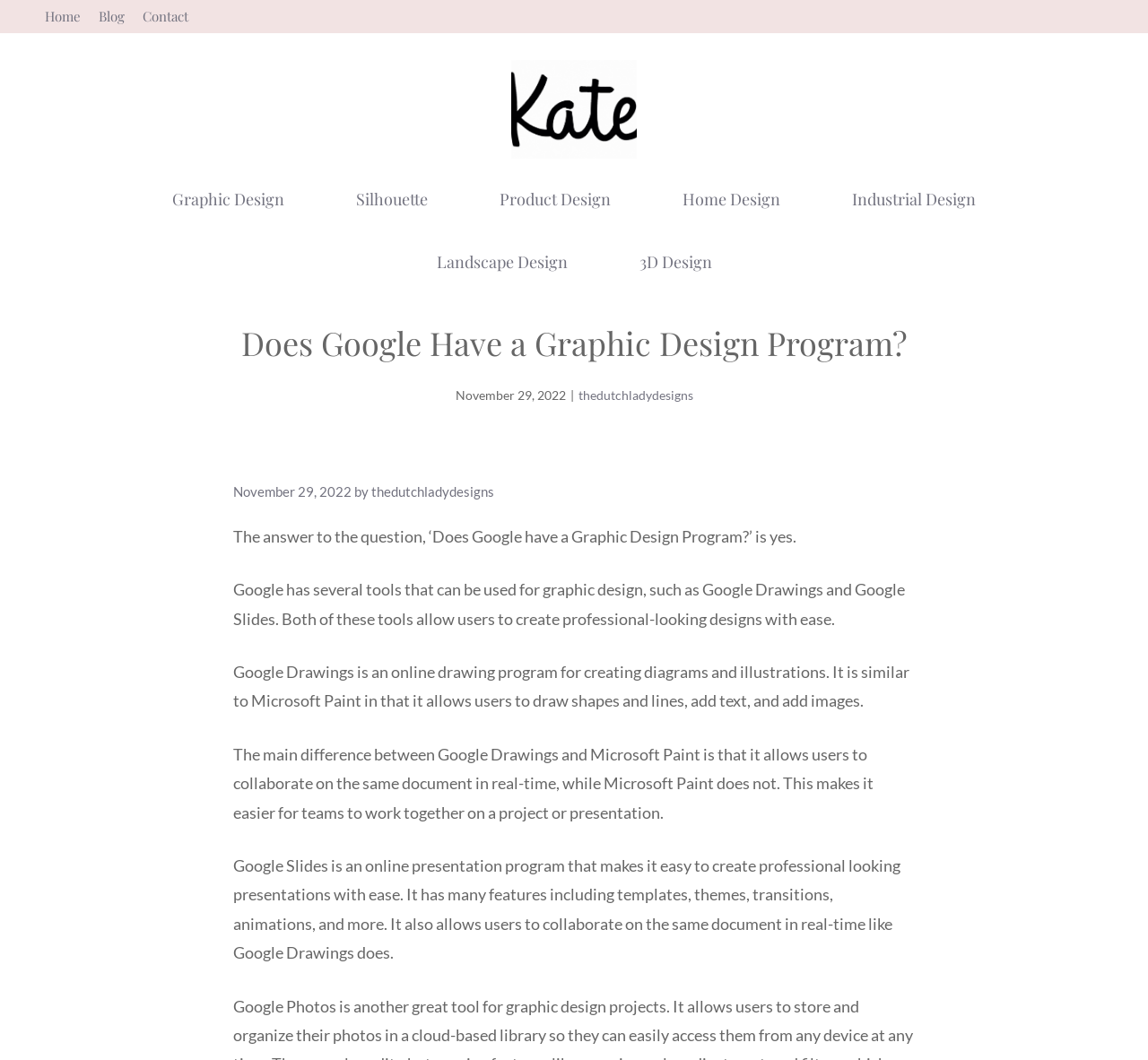Identify the bounding box coordinates for the element that needs to be clicked to fulfill this instruction: "Click on the 'The Dutch Lady Designs' link". Provide the coordinates in the format of four float numbers between 0 and 1: [left, top, right, bottom].

[0.445, 0.092, 0.555, 0.111]